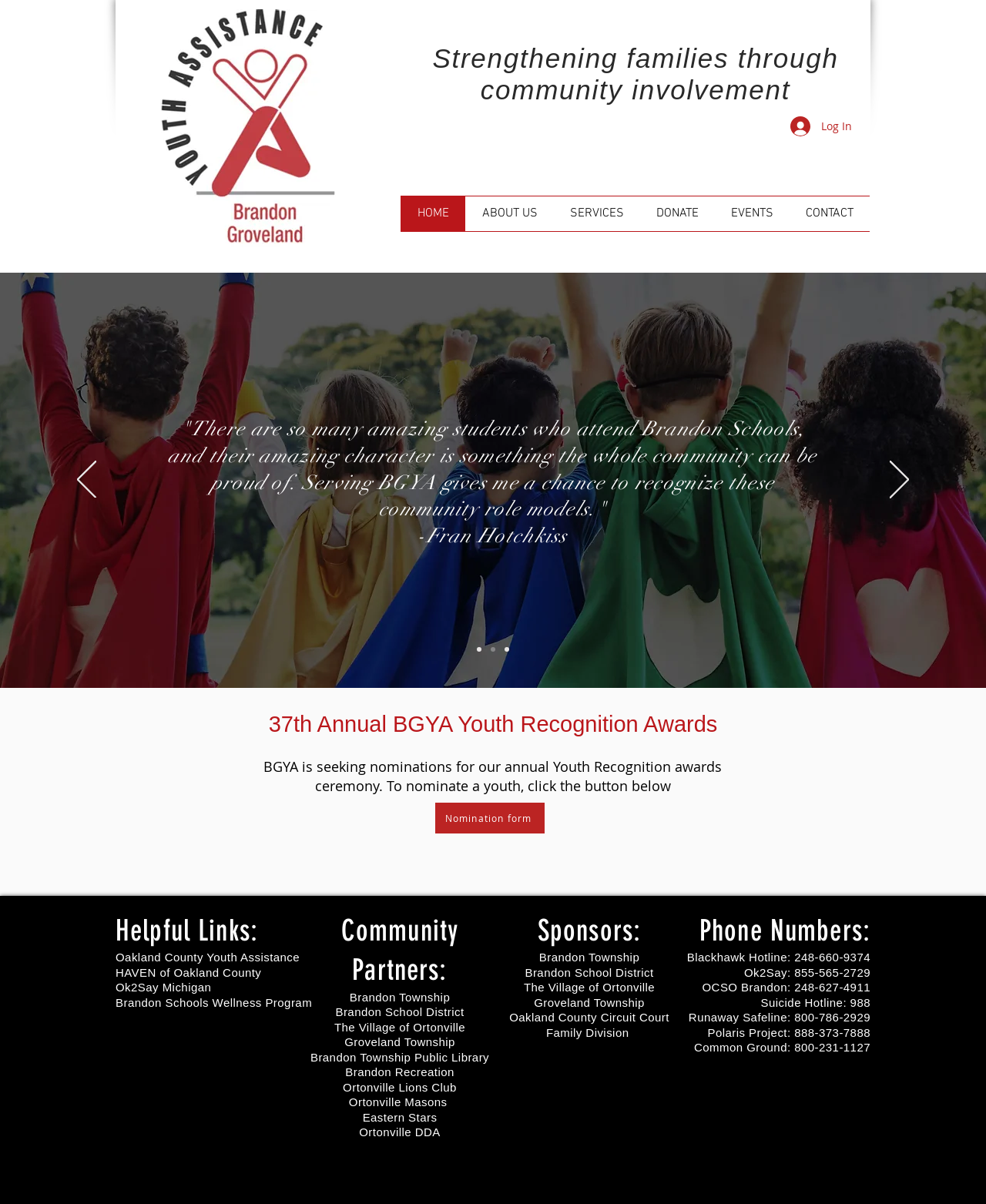Please look at the image and answer the question with a detailed explanation: What is the name of the annual awards ceremony?

The name of the annual awards ceremony can be found in the heading element on the webpage, which states '37th Annual BGYA Youth Recognition Awards'.